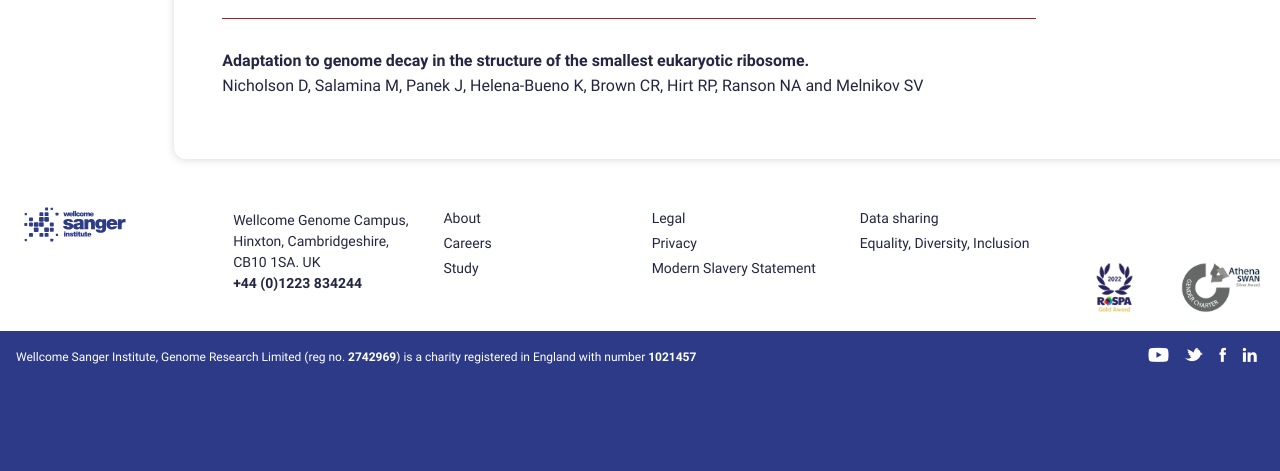Find the bounding box coordinates of the element I should click to carry out the following instruction: "Visit the Wellcome Sanger Institute's Youtube channel".

[0.896, 0.741, 0.915, 0.775]